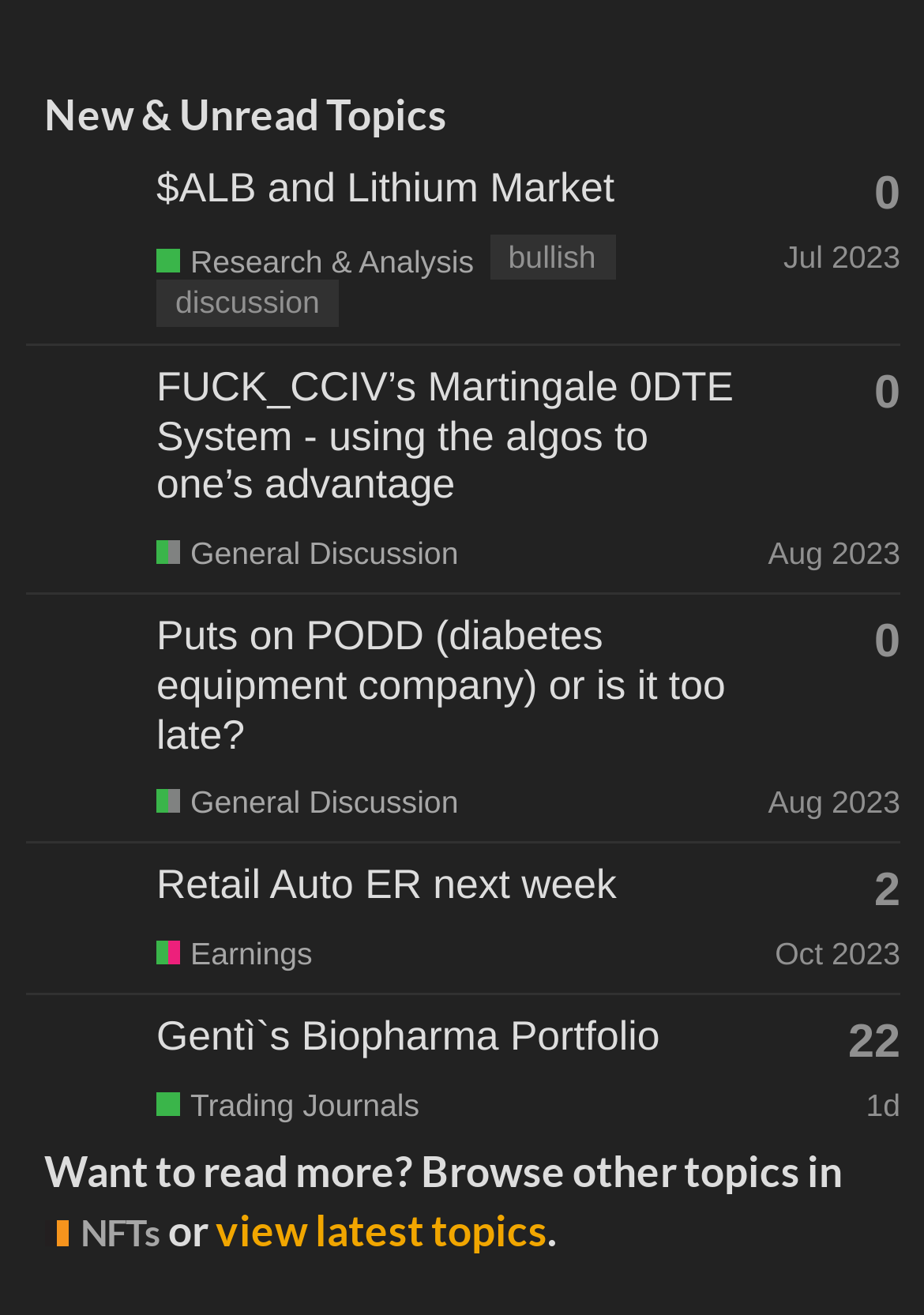Determine the bounding box coordinates for the area that should be clicked to carry out the following instruction: "View Ranger_Oz's profile".

[0.028, 0.152, 0.151, 0.182]